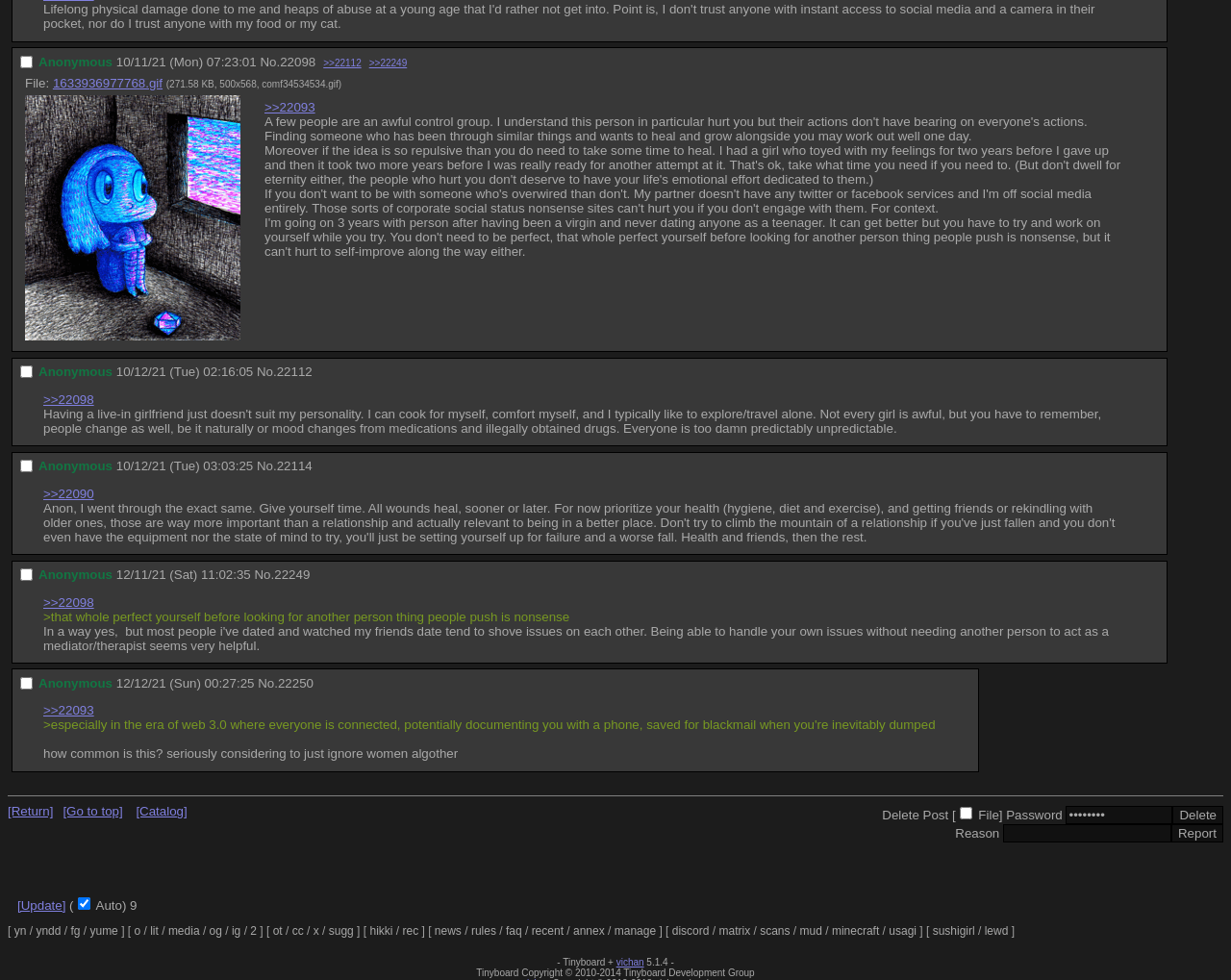What is the purpose of the 'Reason' textbox?
Please provide a comprehensive answer based on the contents of the image.

The 'Reason' textbox is likely used to enter a reason for deleting a post, as it is accompanied by a 'Delete' button and is located near the post content.